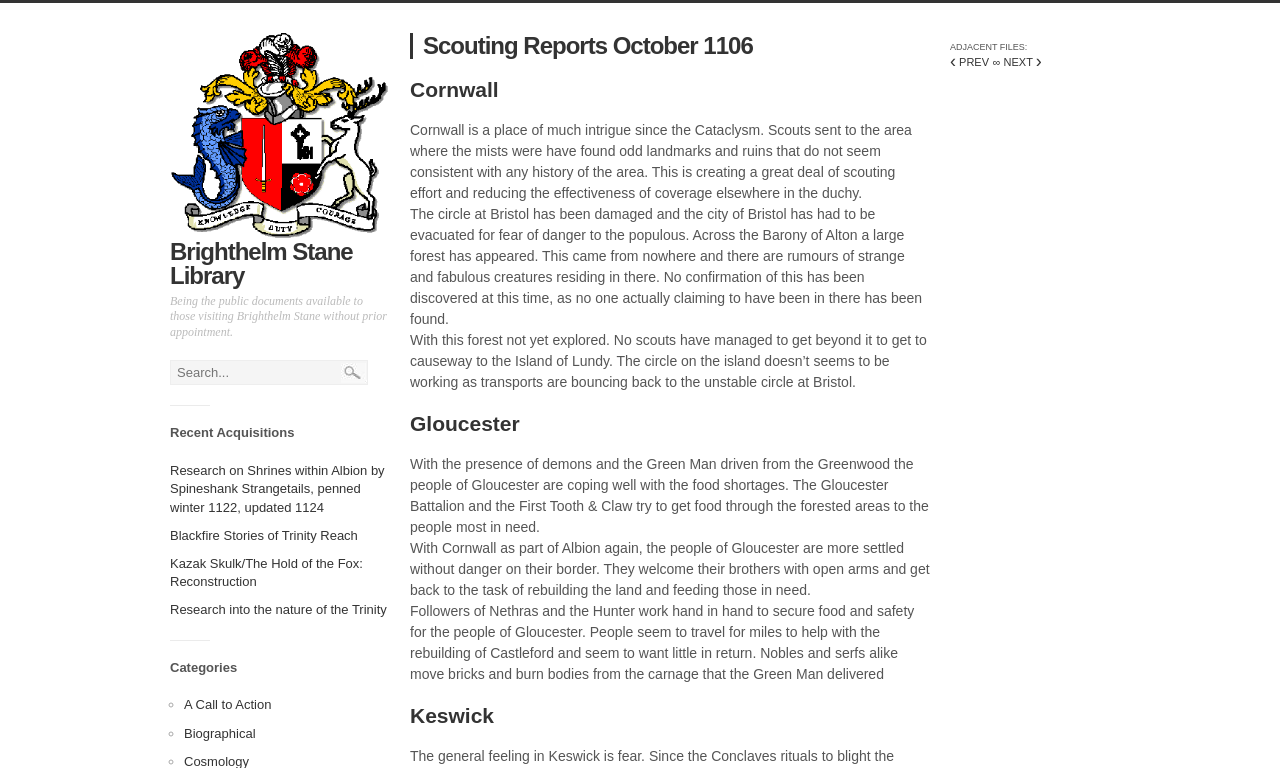What is the name of the author of 'Research on Shrines within Albion'?
Kindly give a detailed and elaborate answer to the question.

The name of the author can be found in the link element with the text 'Research on Shrines within Albion by Spineshank Strangetails, penned winter 1122, updated 1124' under the 'Recent Acquisitions' heading.